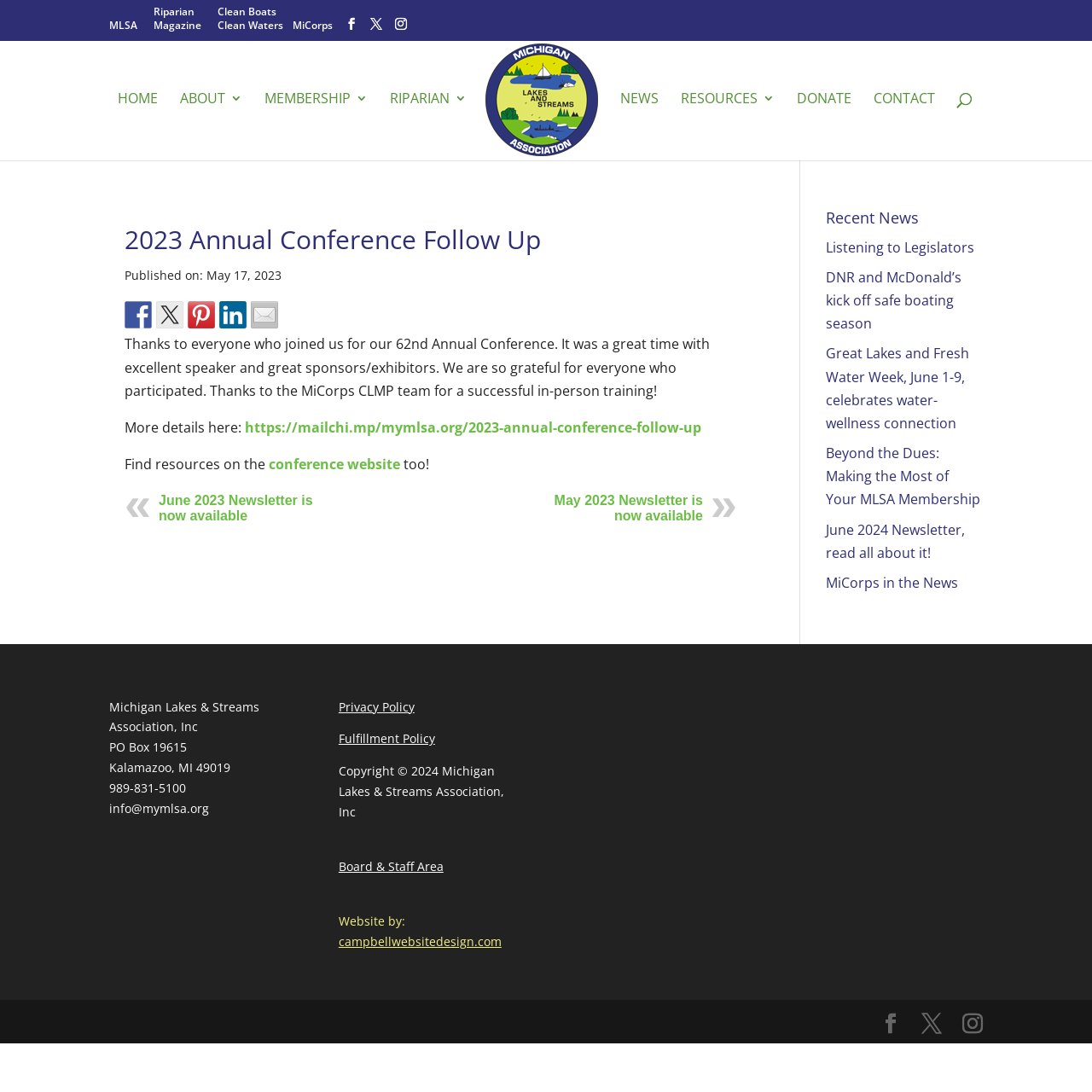Please determine the bounding box coordinates of the element to click on in order to accomplish the following task: "Search for something". Ensure the coordinates are four float numbers ranging from 0 to 1, i.e., [left, top, right, bottom].

[0.053, 0.037, 0.953, 0.039]